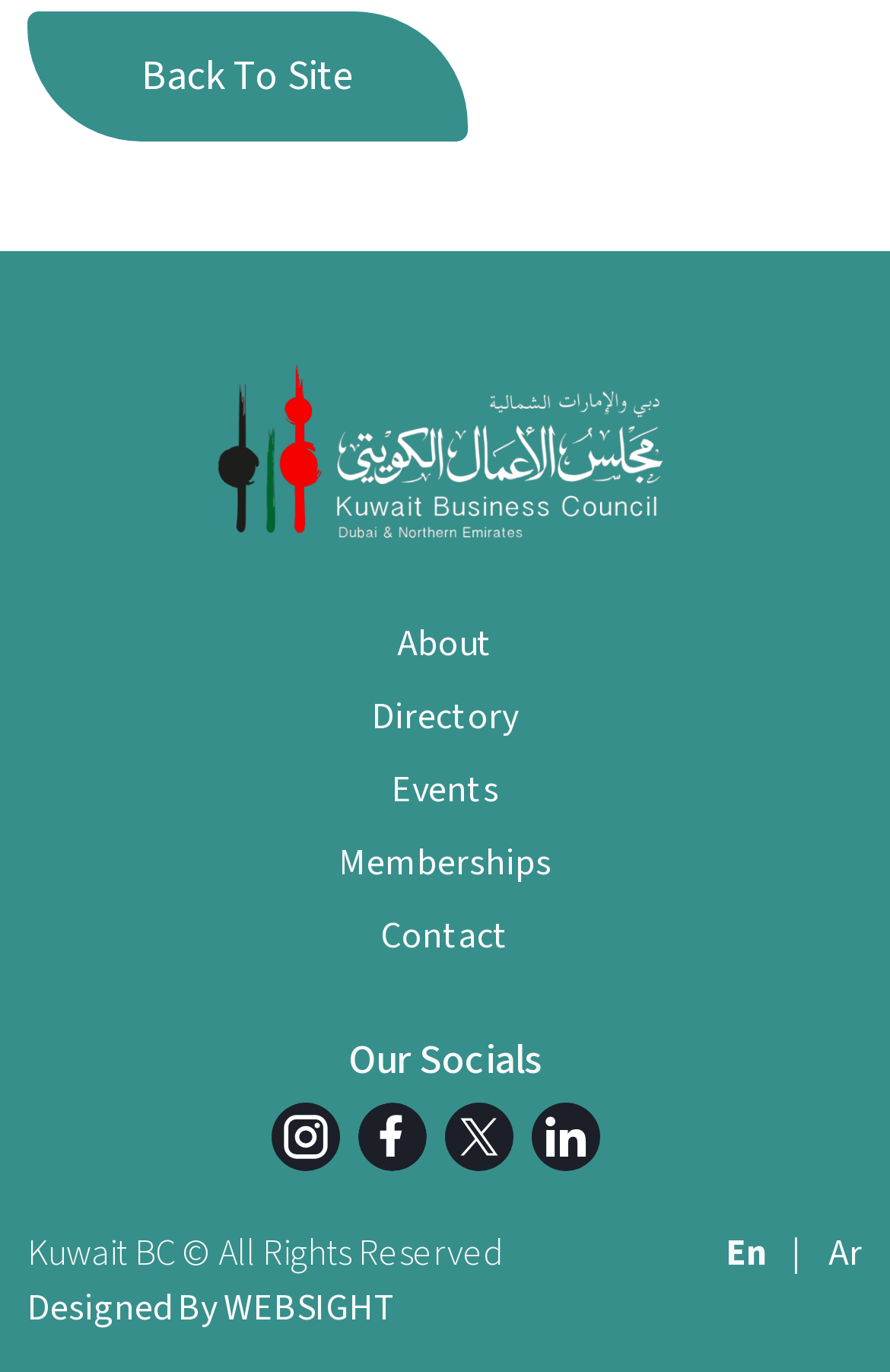Please locate the bounding box coordinates of the element's region that needs to be clicked to follow the instruction: "view events". The bounding box coordinates should be provided as four float numbers between 0 and 1, i.e., [left, top, right, bottom].

[0.031, 0.555, 0.969, 0.595]